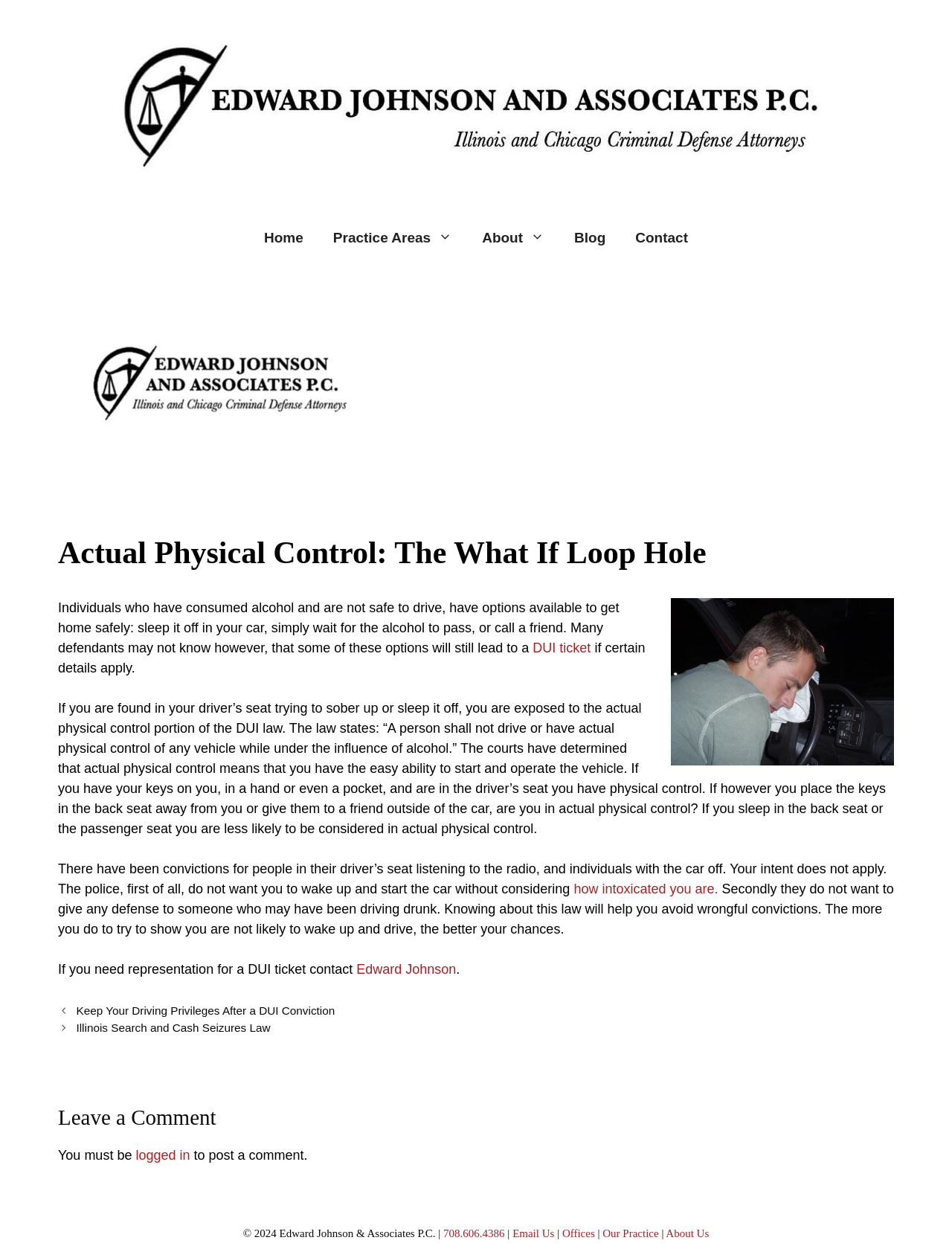Pinpoint the bounding box coordinates of the clickable area needed to execute the instruction: "Click the 'Home' link". The coordinates should be specified as four float numbers between 0 and 1, i.e., [left, top, right, bottom].

[0.262, 0.173, 0.334, 0.208]